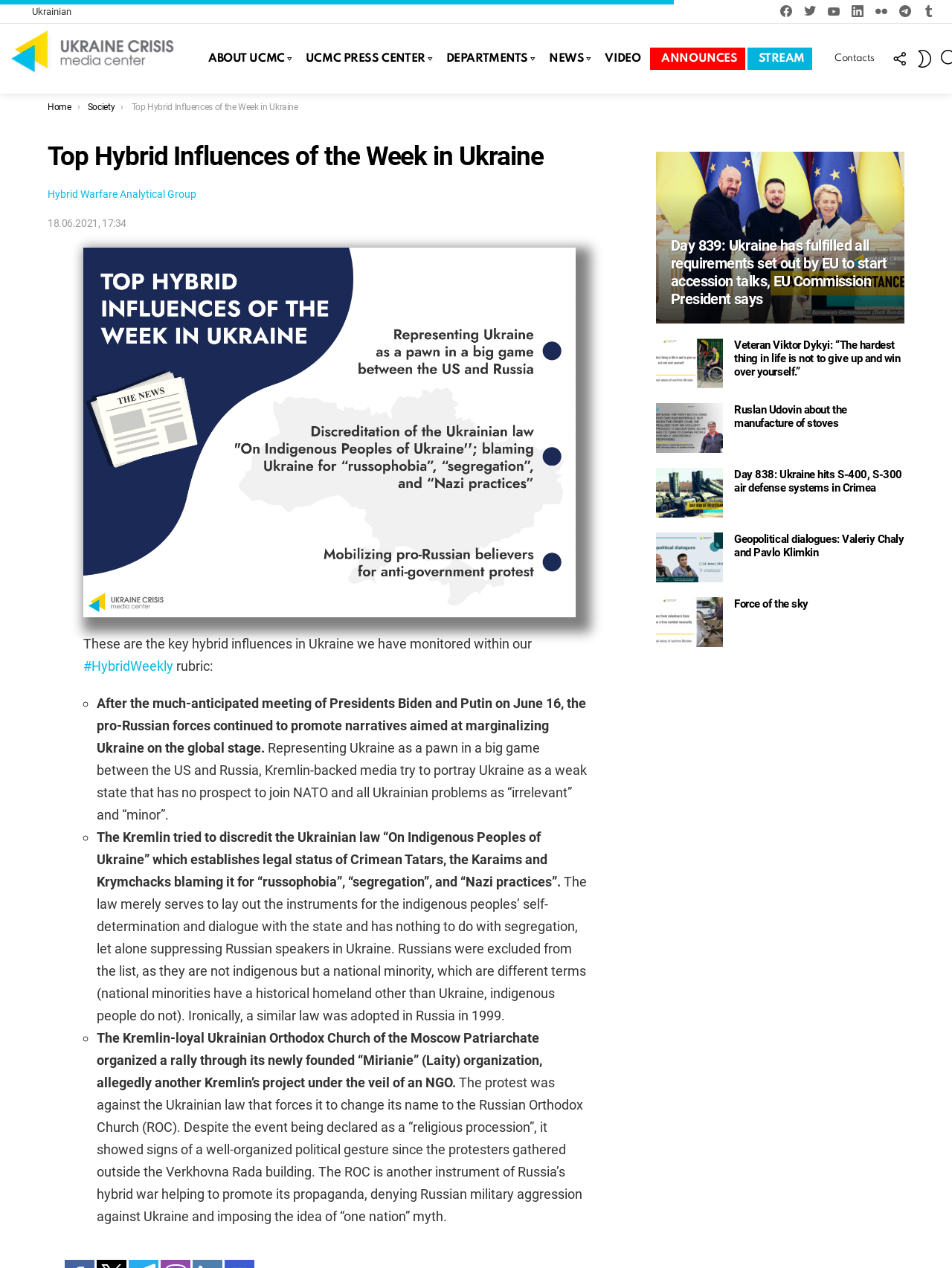What is the topic of the article with the heading 'Top Hybrid Influences of the Week in Ukraine'?
Based on the content of the image, thoroughly explain and answer the question.

The article with the heading 'Top Hybrid Influences of the Week in Ukraine' discusses the key hybrid influences in Ukraine, which is related to hybrid warfare. This can be inferred from the content of the article, which mentions the promotion of narratives aimed at marginalizing Ukraine on the global stage.